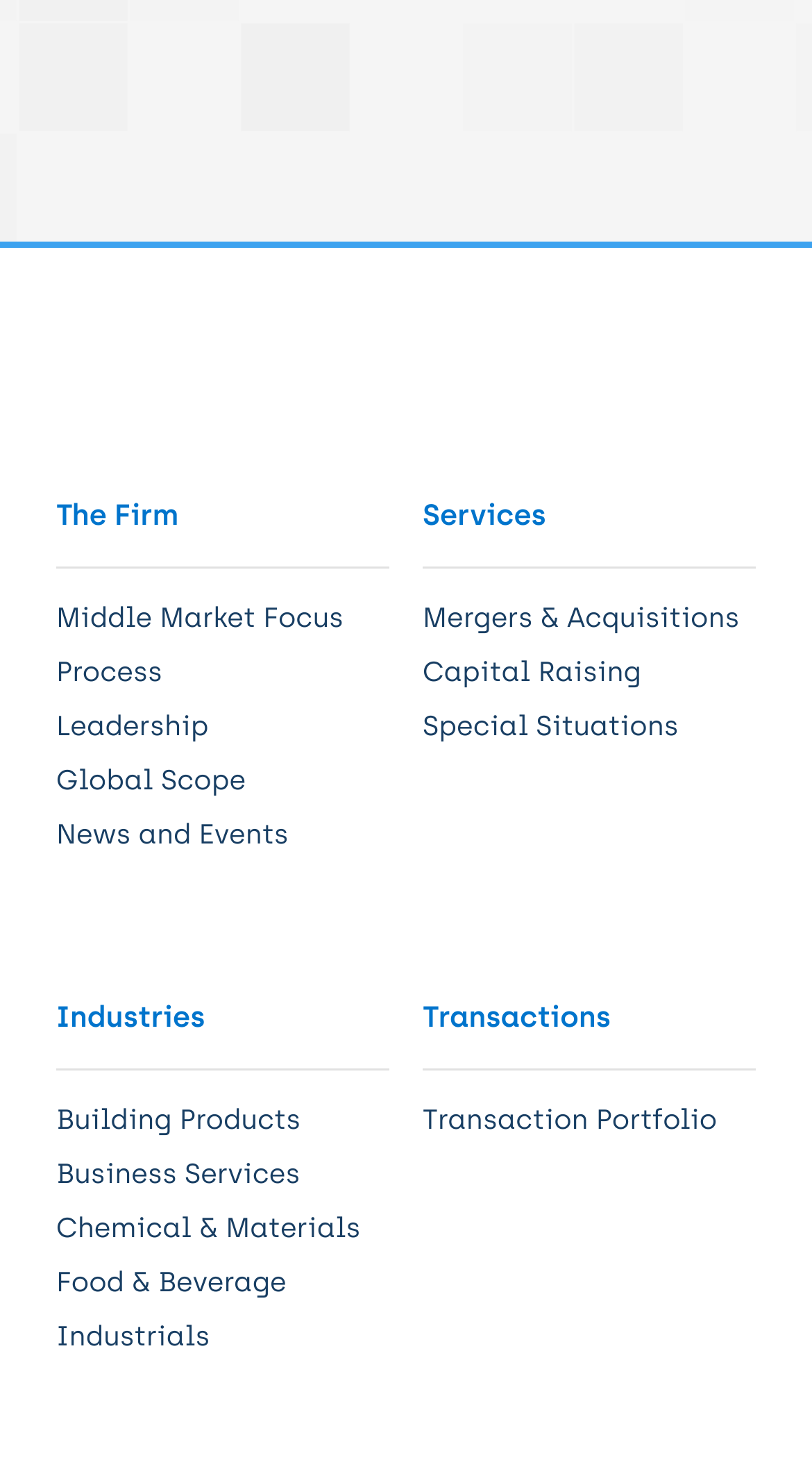Pinpoint the bounding box coordinates for the area that should be clicked to perform the following instruction: "Explore the 'Building Products' industry".

[0.069, 0.75, 0.37, 0.778]